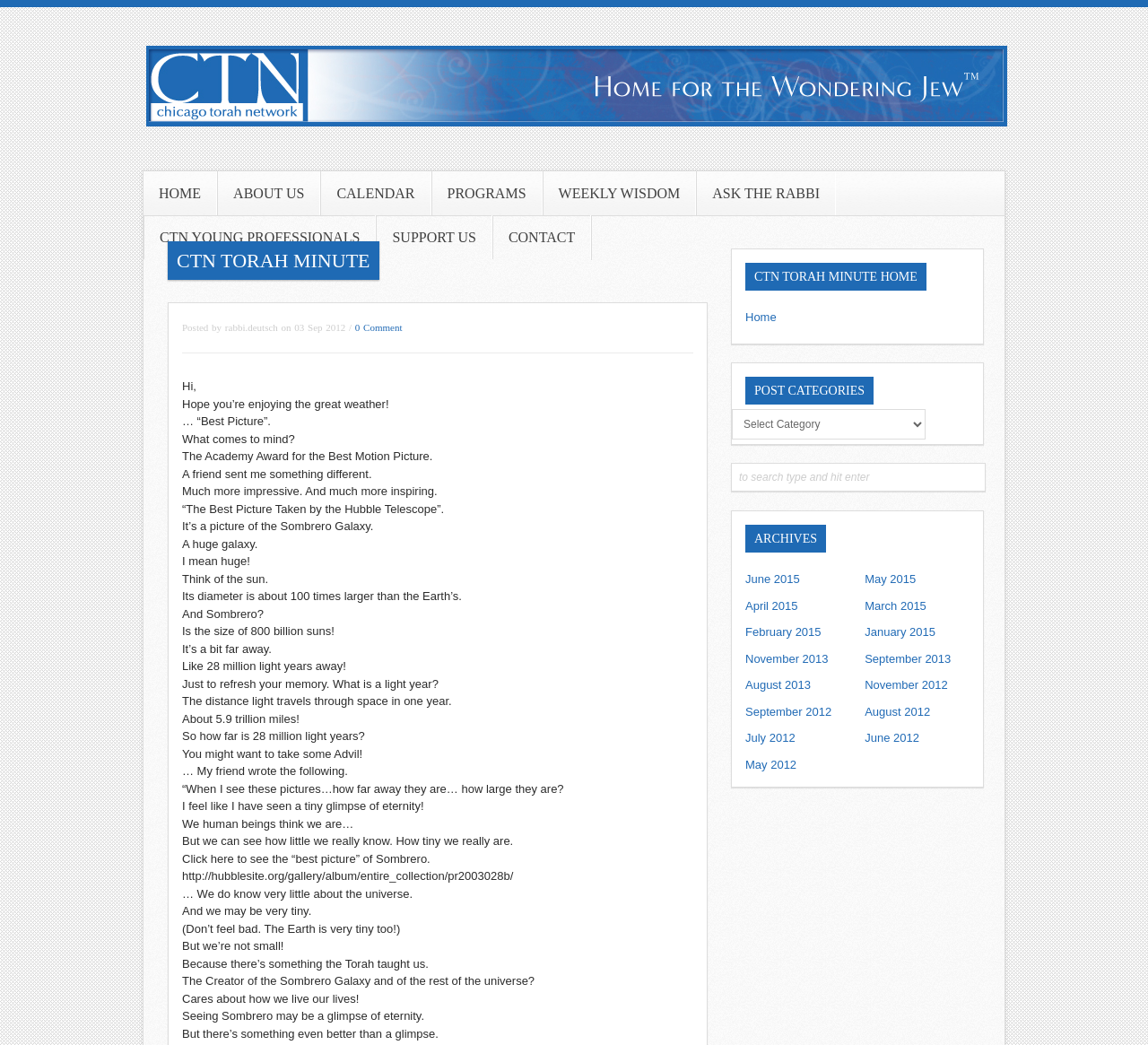Please study the image and answer the question comprehensively:
What is the name of the rabbi who posted the Torah Minute?

I looked at the post metadata and found that the post was posted by 'rabbi.deutsch' on 03 Sep 2012, so the name of the rabbi who posted the Torah Minute is Rabbi Deutsch.